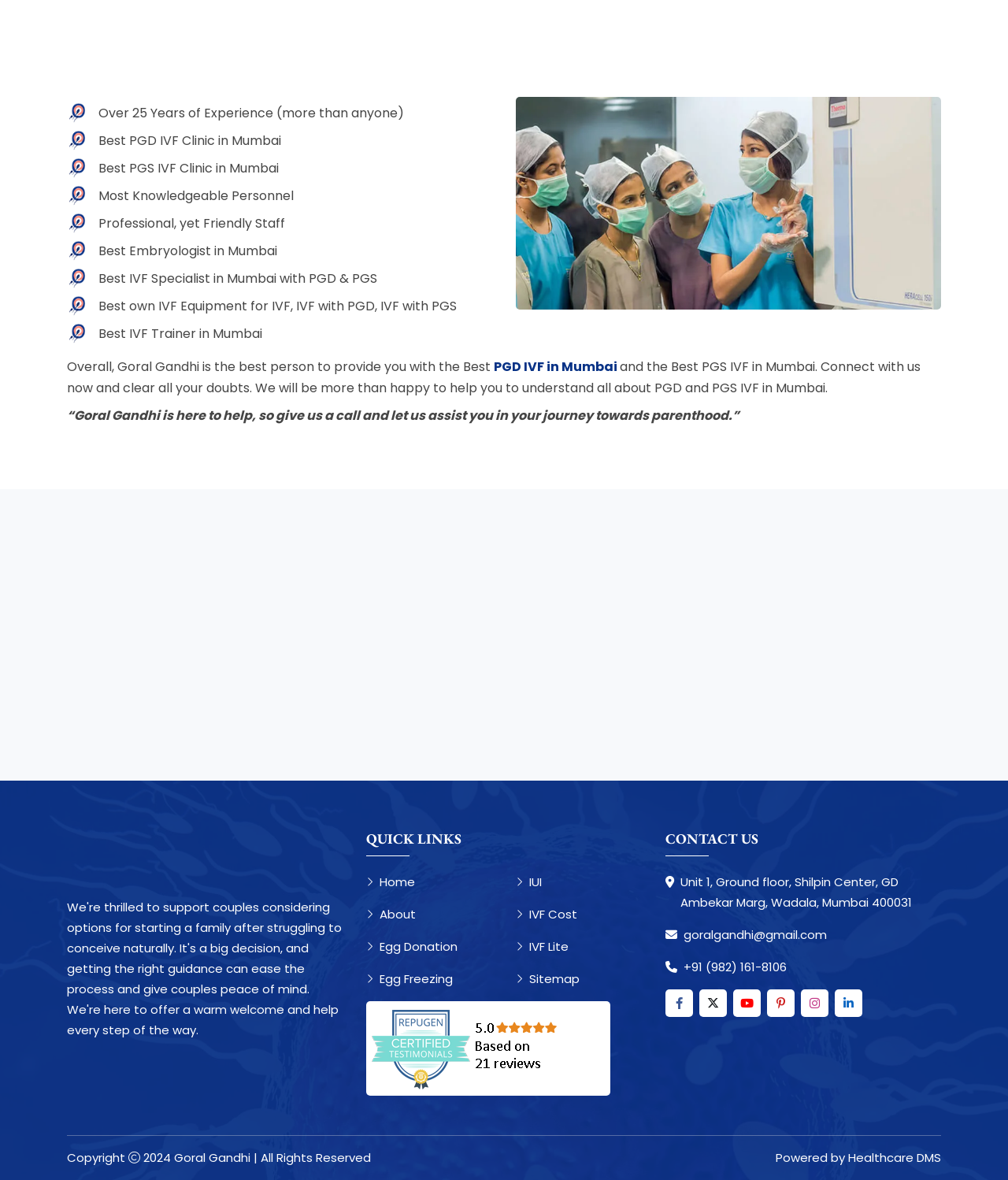Predict the bounding box of the UI element based on the description: "+91 (982) 161-8106". The coordinates should be four float numbers between 0 and 1, formatted as [left, top, right, bottom].

[0.66, 0.811, 0.78, 0.828]